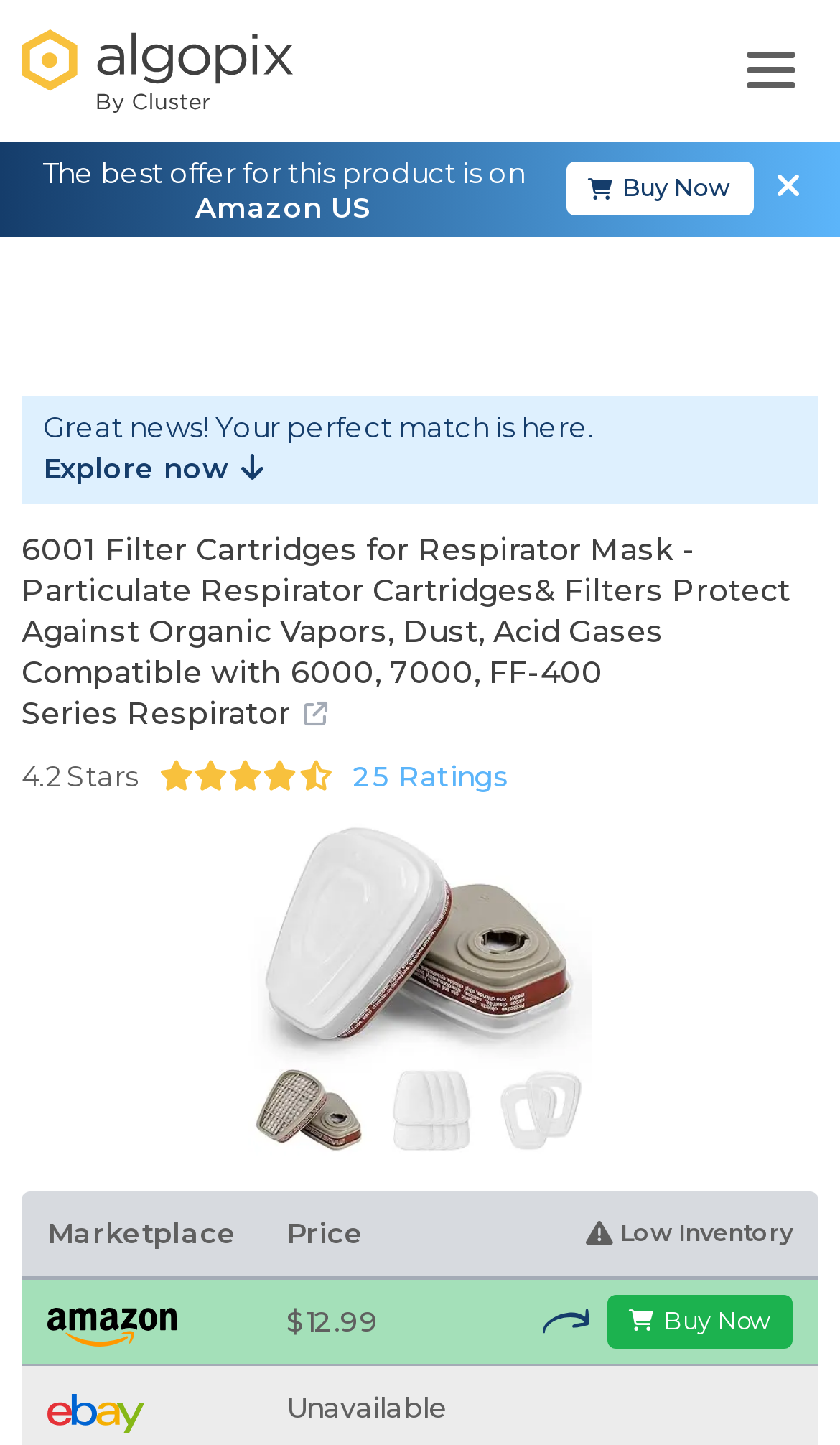What is the marketplace mentioned on the webpage?
Using the information from the image, provide a comprehensive answer to the question.

I found the marketplace mentioned on the webpage by looking at the static text 'Marketplace' and the adjacent text 'Amazon US', which indicates that Amazon US is one of the marketplaces mentioned on the webpage.